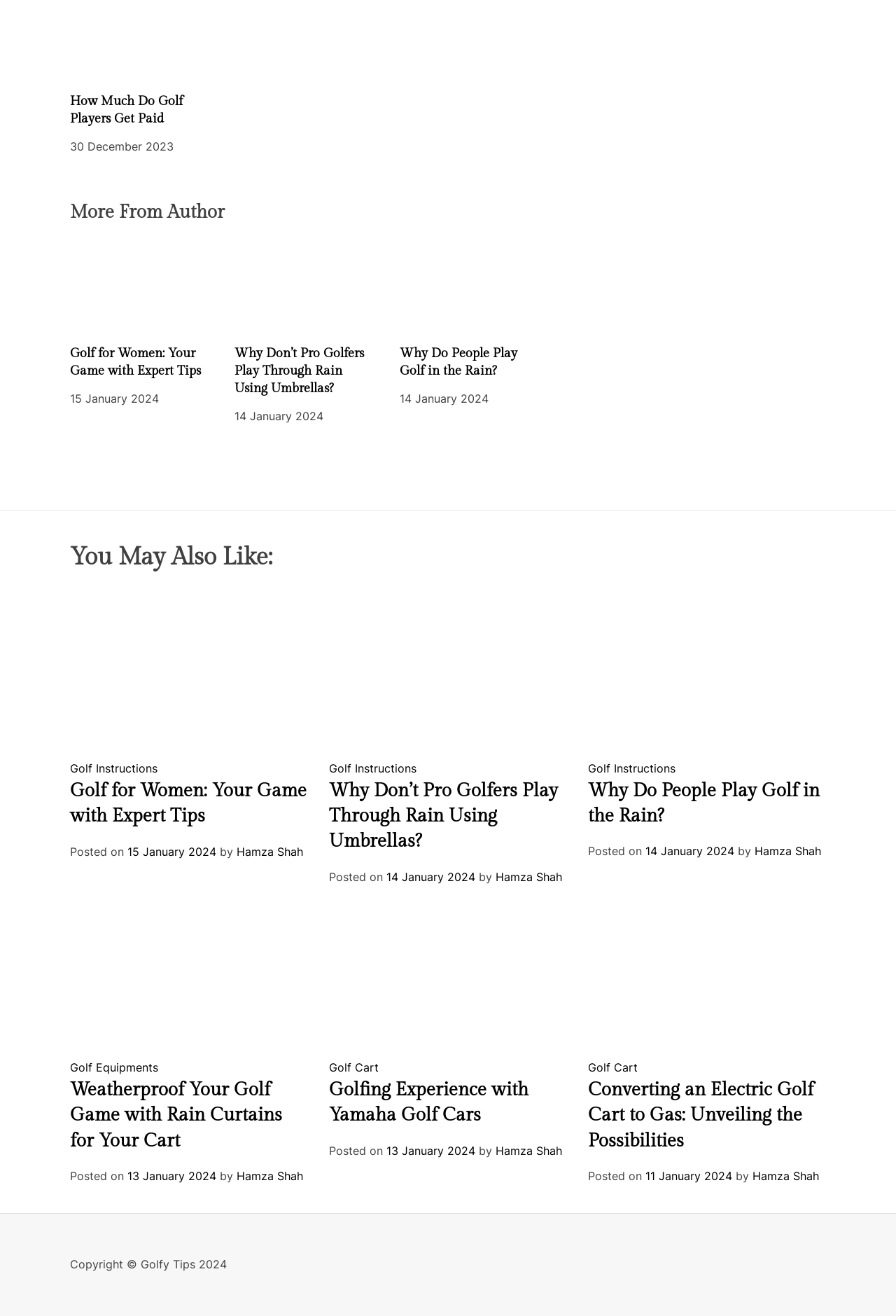Locate the bounding box coordinates of the clickable element to fulfill the following instruction: "Read the article 'Why Don’t Pro Golfers Play Through Rain Using Umbrellas?'". Provide the coordinates as four float numbers between 0 and 1 in the format [left, top, right, bottom].

[0.262, 0.182, 0.422, 0.192]